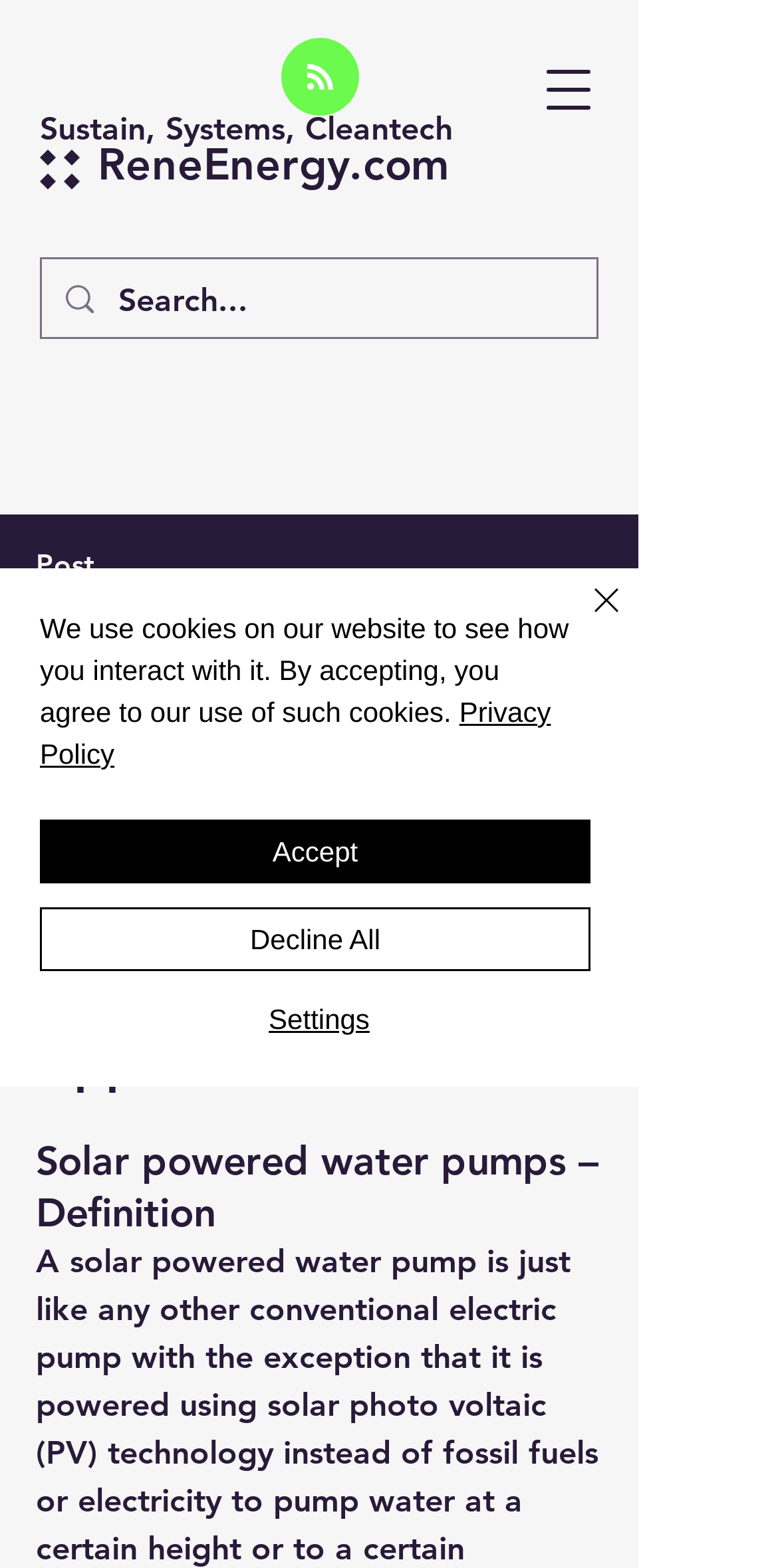Provide a single word or phrase answer to the question: 
What type of technology is used to power solar powered water pumps?

Solar photo voltaic (PV) technology